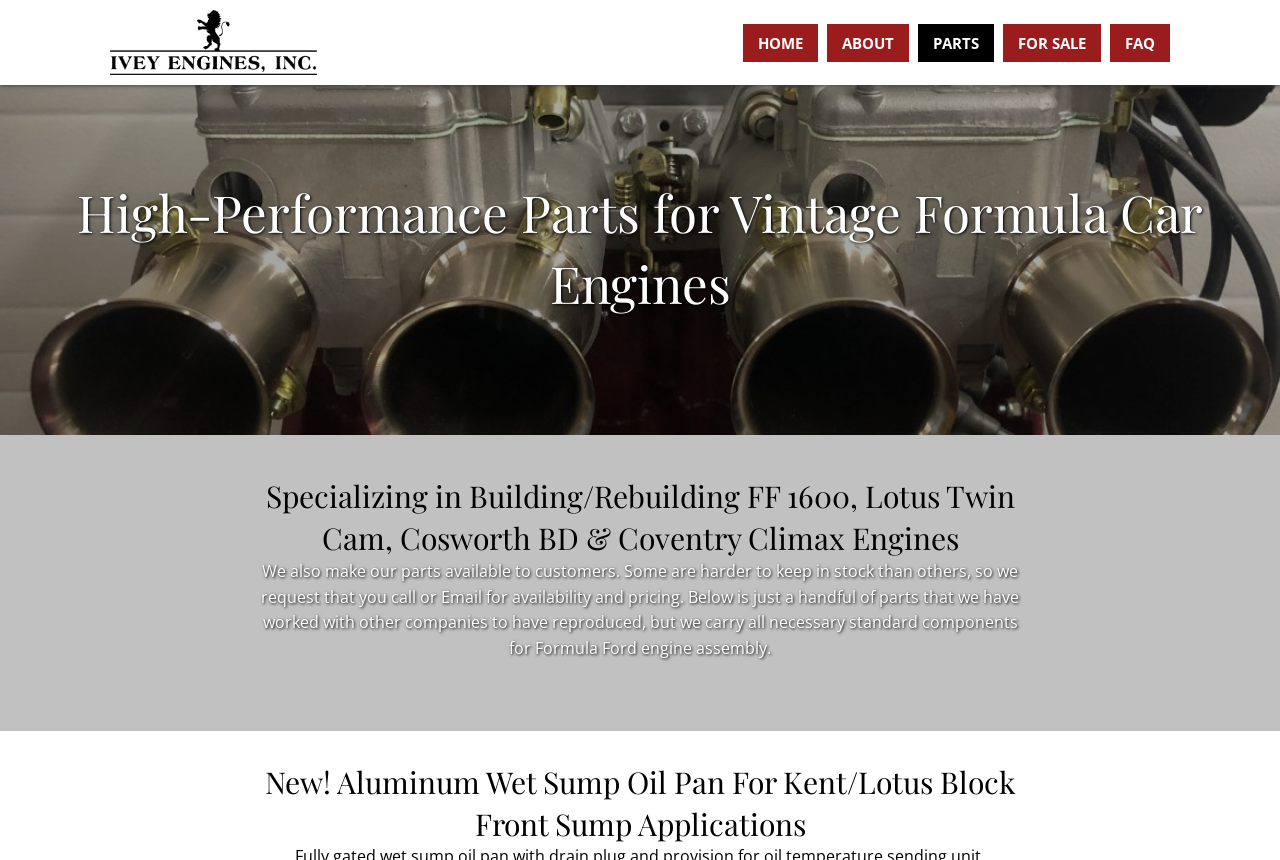What is the purpose of the company?
Please provide a single word or phrase based on the screenshot.

Building classic racecar engines